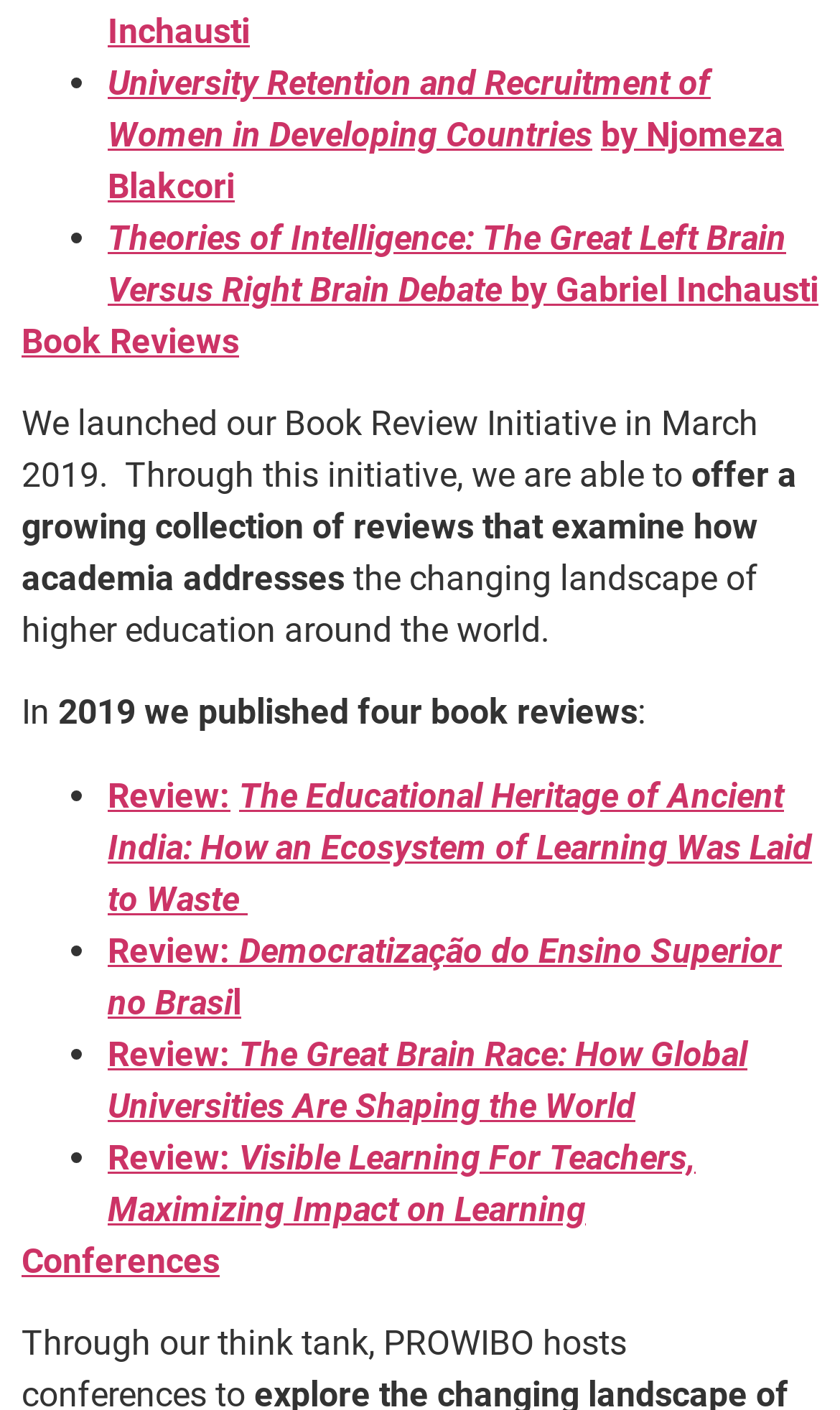What is the title of the first book review?
Look at the screenshot and give a one-word or phrase answer.

University Retention and Recruitment of Women in Developing Countries